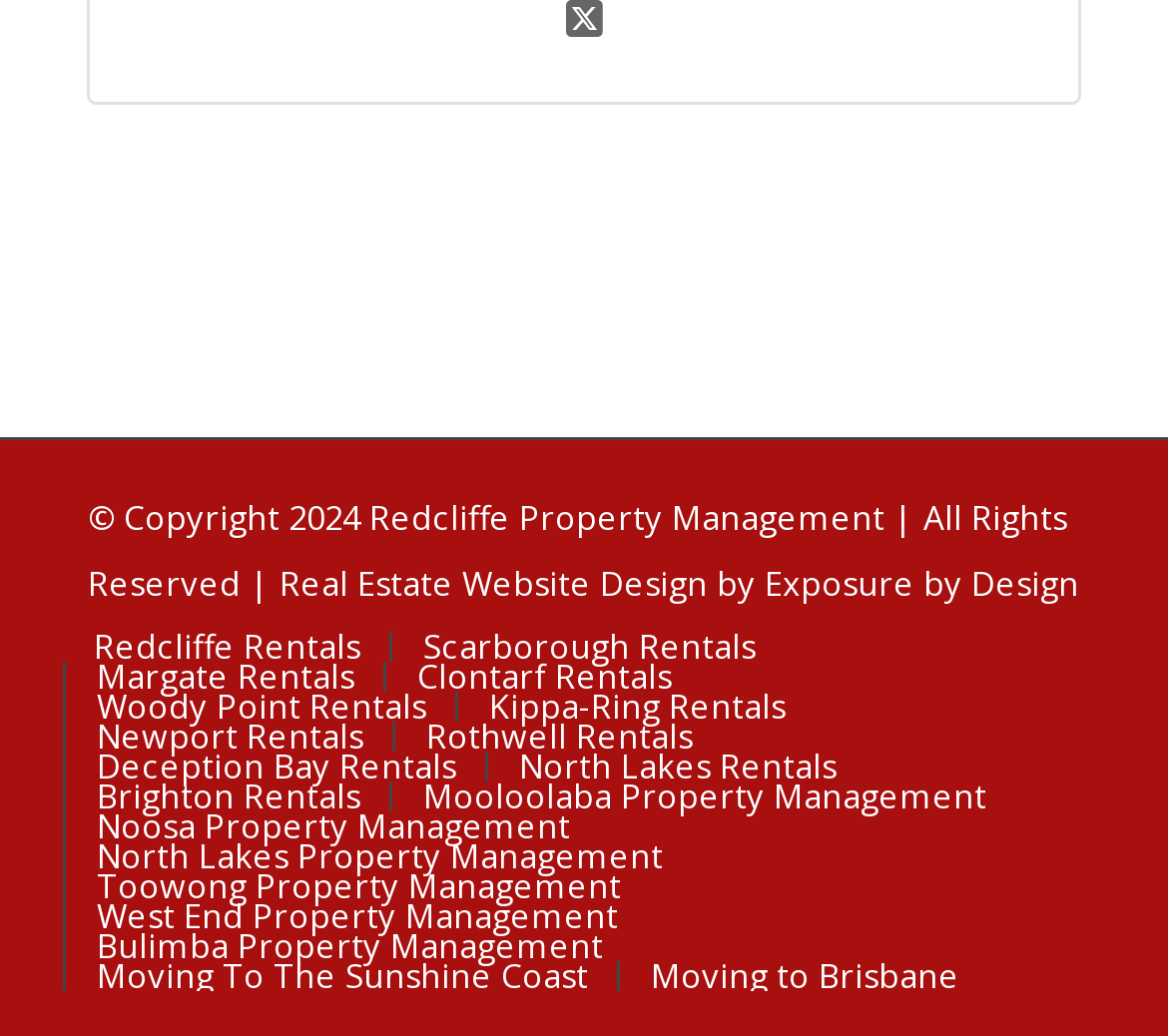Find the bounding box coordinates for the HTML element described in this sentence: "Scarborough Rentals". Provide the coordinates as four float numbers between 0 and 1, in the format [left, top, right, bottom].

[0.362, 0.602, 0.647, 0.645]